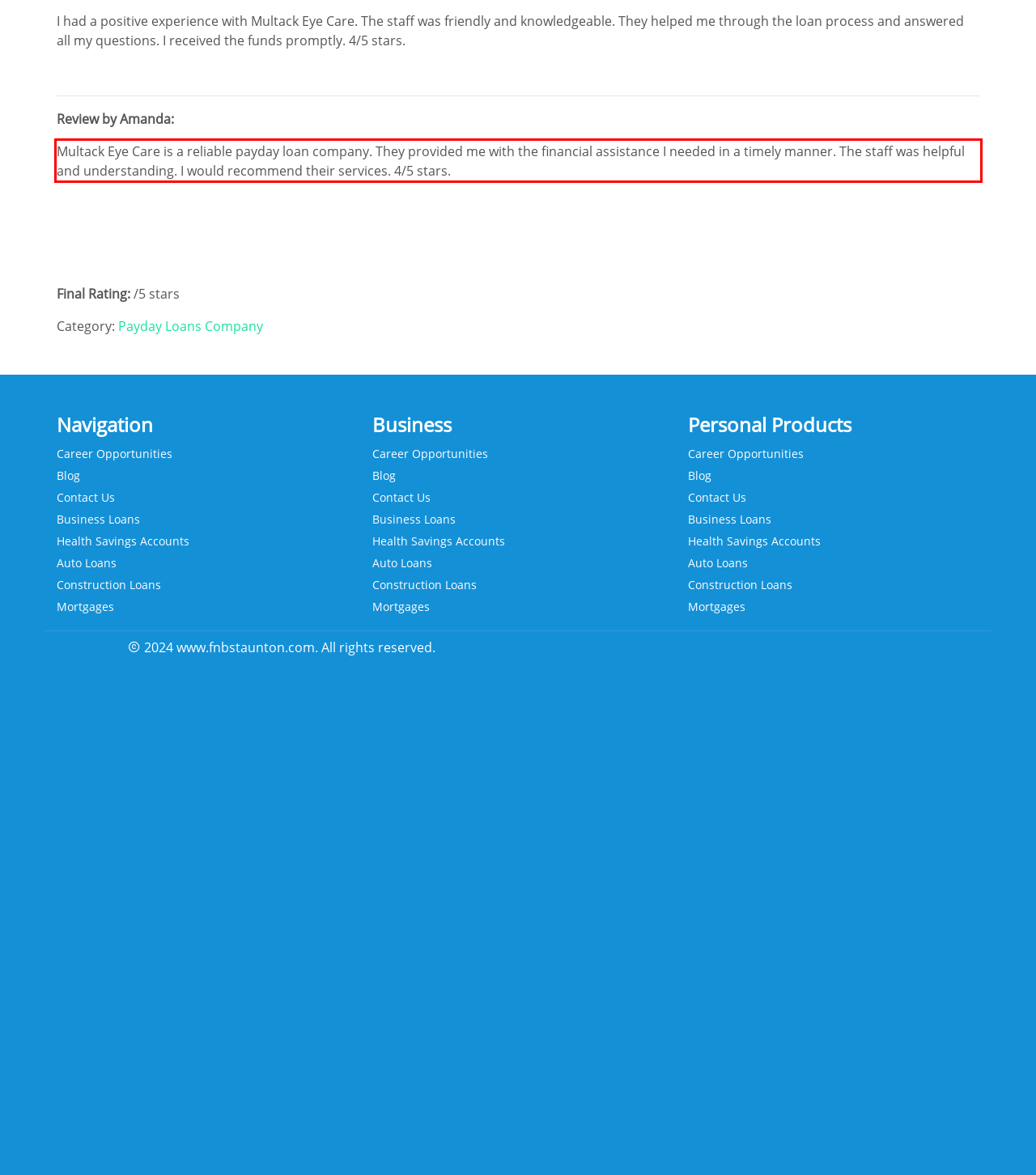In the given screenshot, locate the red bounding box and extract the text content from within it.

Multack Eye Care is a reliable payday loan company. They provided me with the financial assistance I needed in a timely manner. The staff was helpful and understanding. I would recommend their services. 4/5 stars.